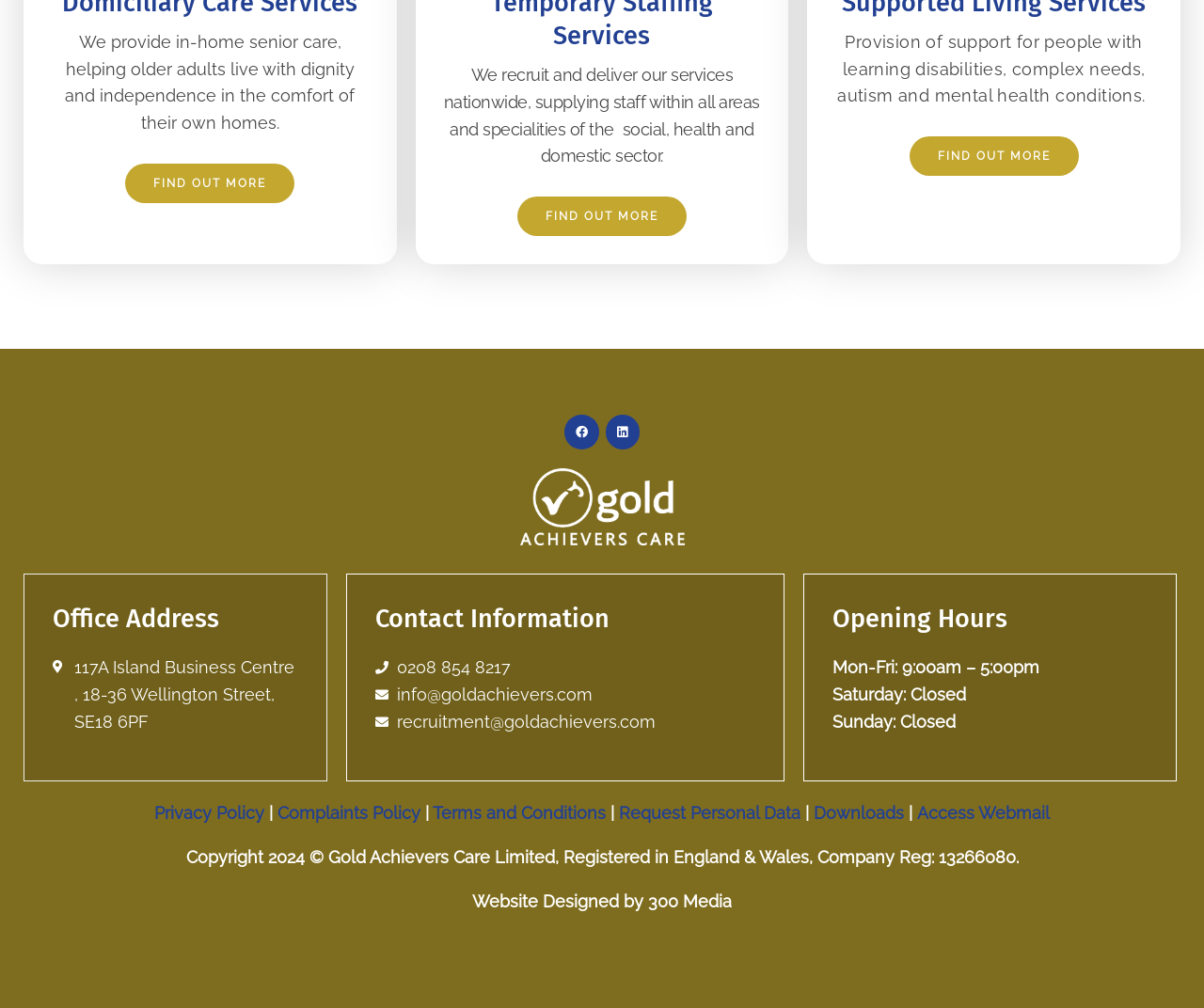Determine the bounding box coordinates of the clickable region to execute the instruction: "Learn about services for people with learning disabilities". The coordinates should be four float numbers between 0 and 1, denoted as [left, top, right, bottom].

[0.755, 0.135, 0.896, 0.175]